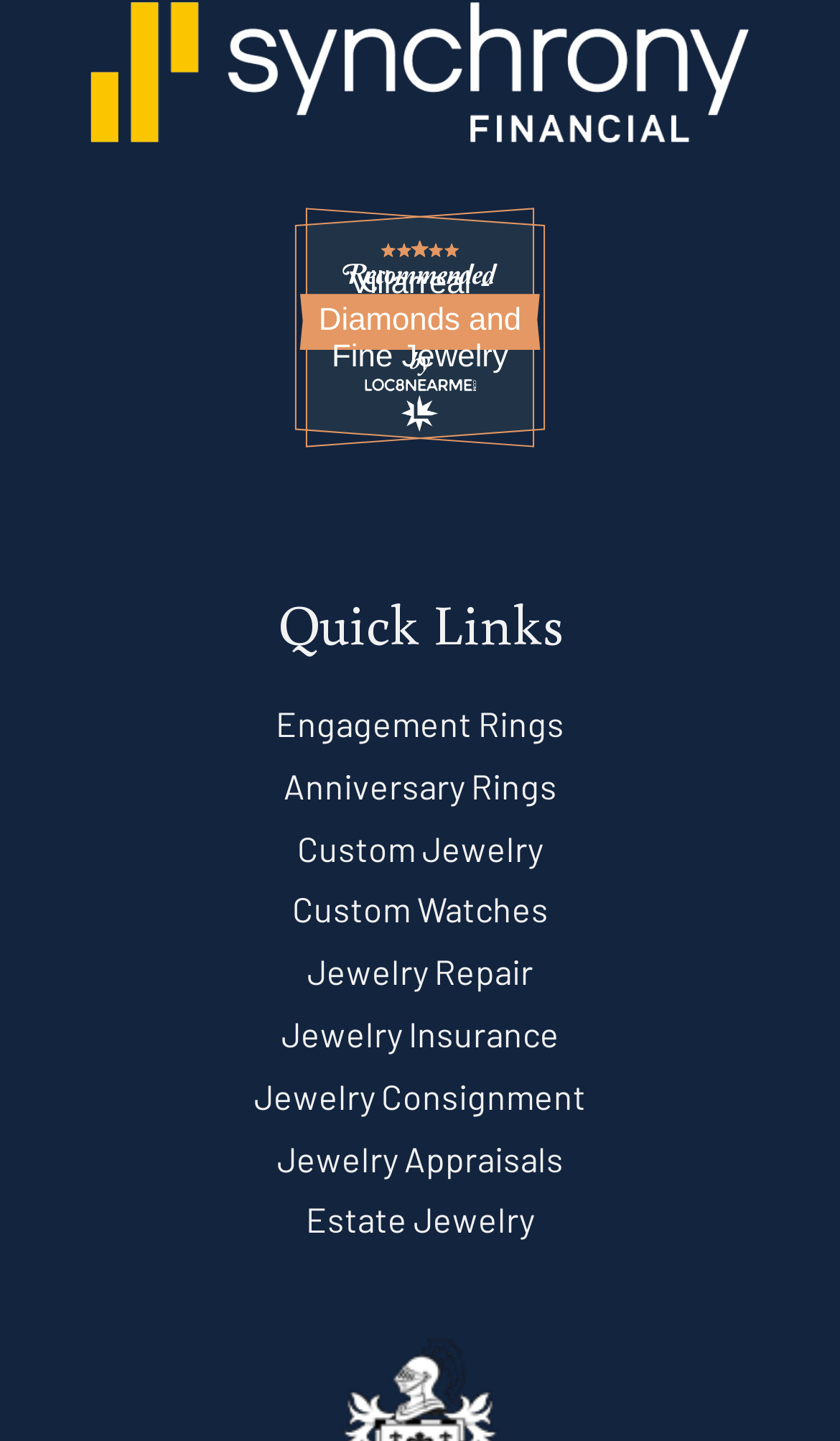Identify the bounding box coordinates for the region of the element that should be clicked to carry out the instruction: "View Engagement Rings". The bounding box coordinates should be four float numbers between 0 and 1, i.e., [left, top, right, bottom].

[0.328, 0.482, 0.672, 0.525]